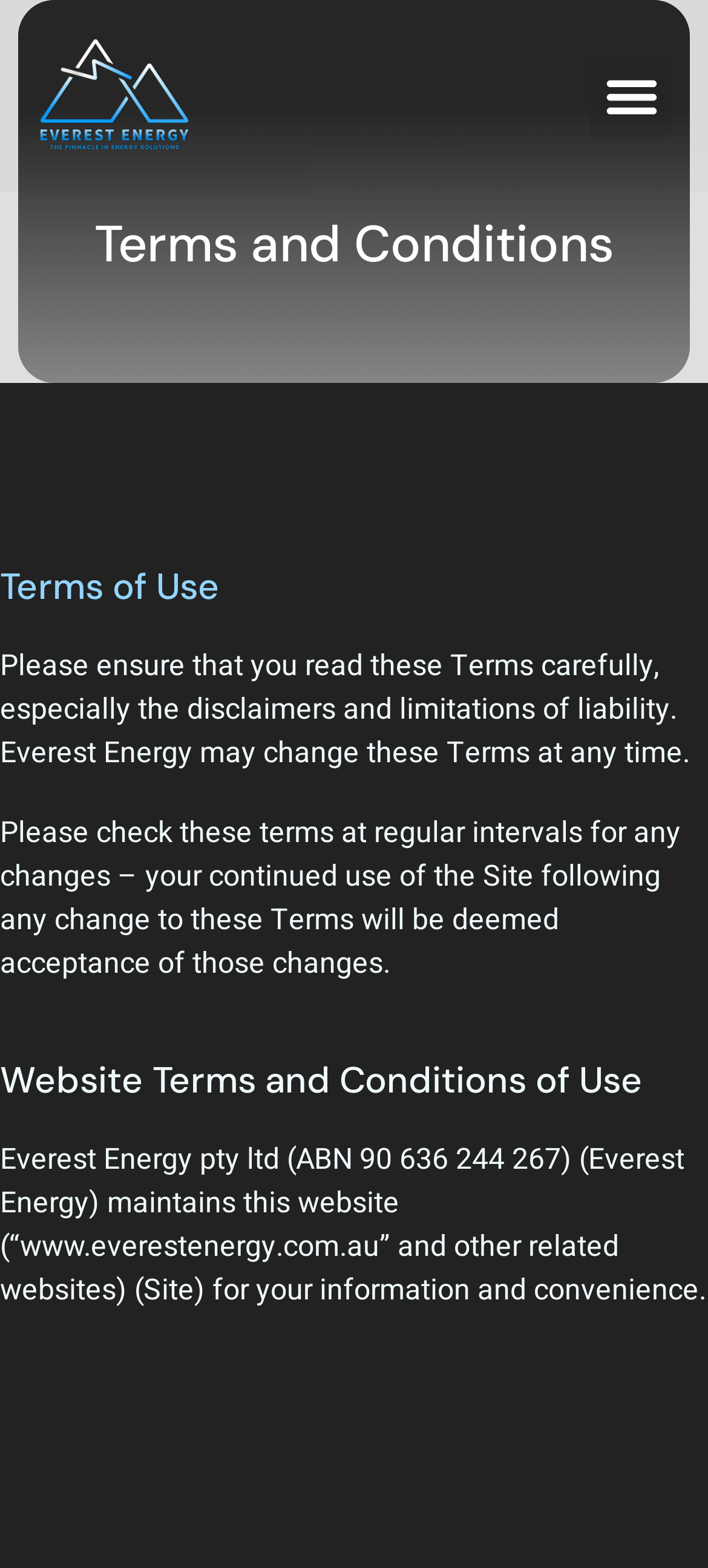Based on the element description, predict the bounding box coordinates (top-left x, top-left y, bottom-right x, bottom-right y) for the UI element in the screenshot: Menu

[0.833, 0.035, 0.949, 0.087]